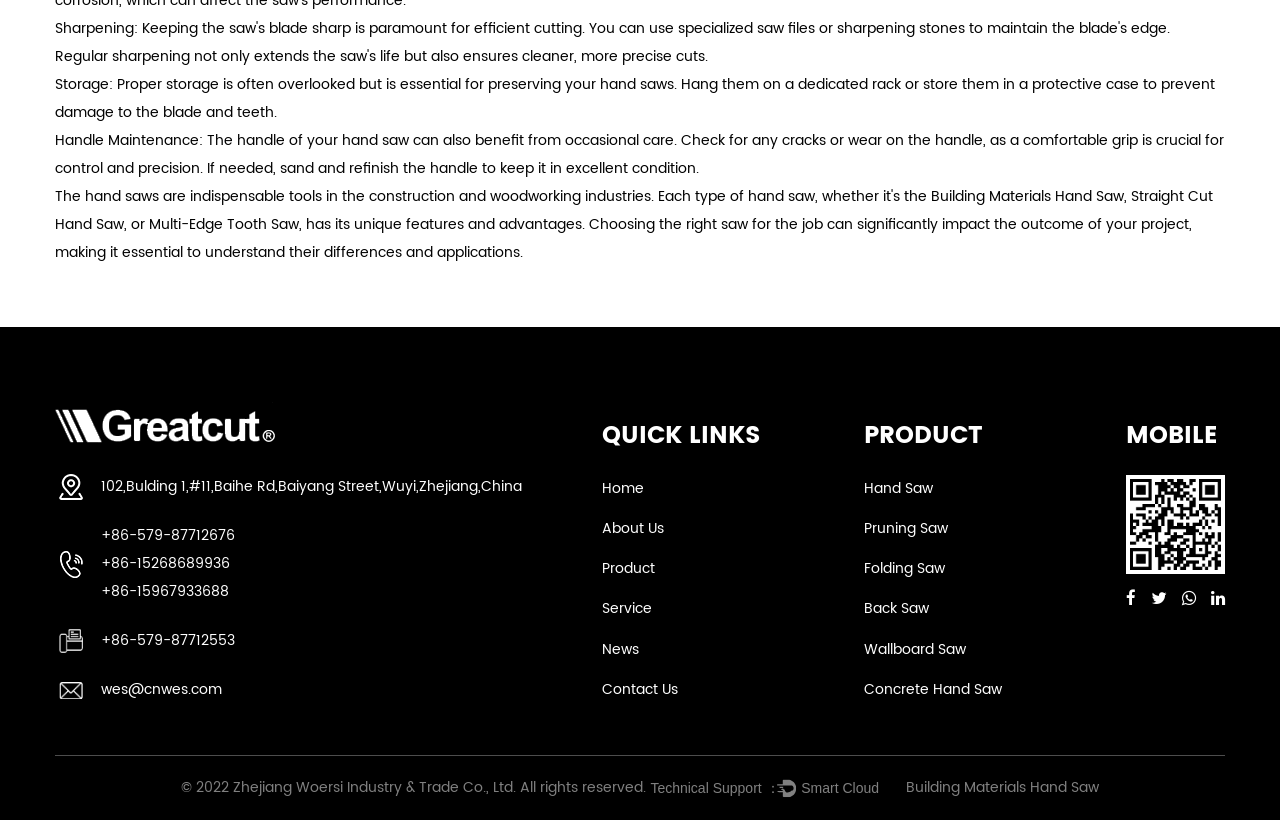Please indicate the bounding box coordinates of the element's region to be clicked to achieve the instruction: "Check the 'News' section". Provide the coordinates as four float numbers between 0 and 1, i.e., [left, top, right, bottom].

[0.471, 0.775, 0.5, 0.81]